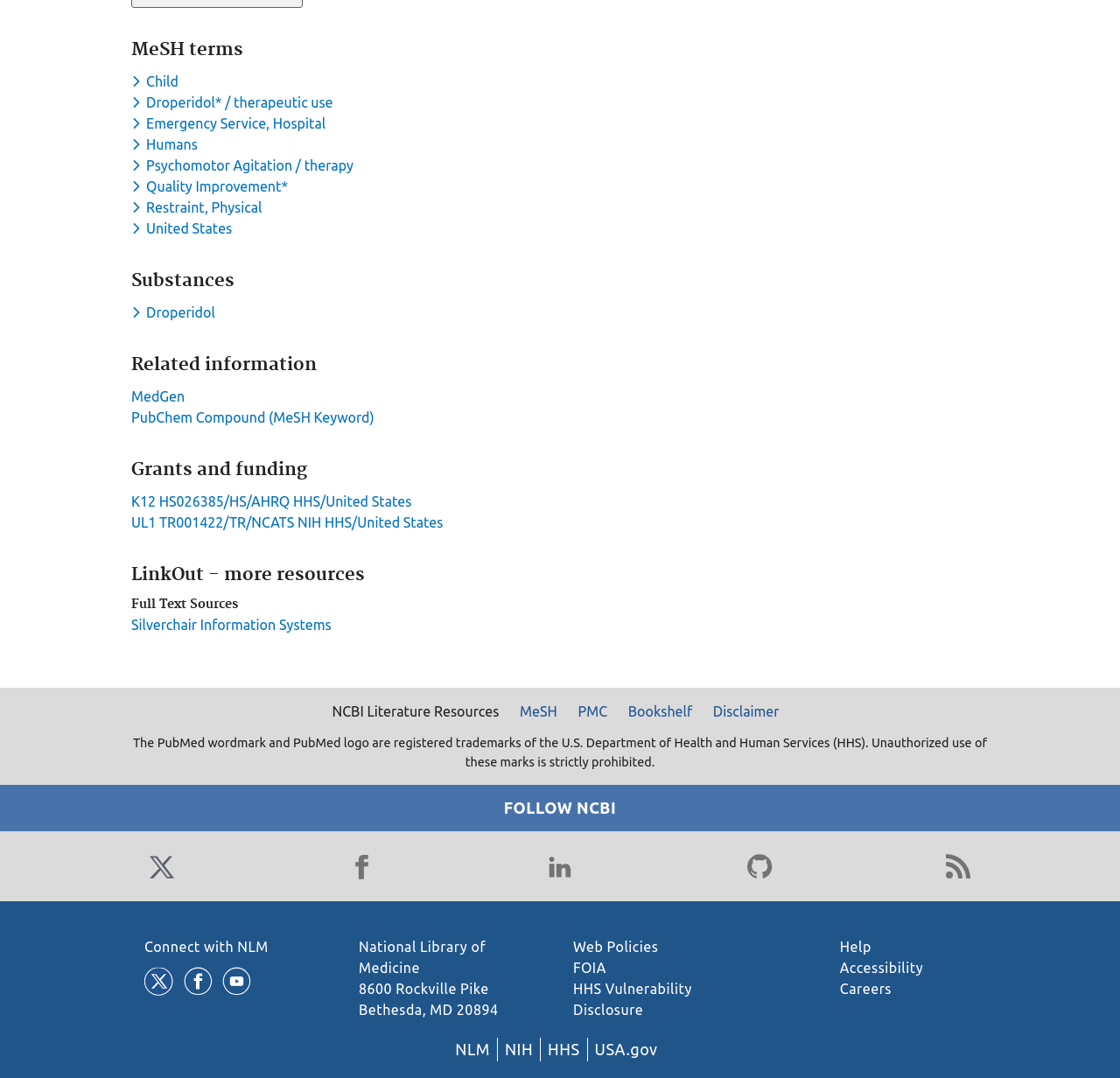Please determine the bounding box coordinates for the element with the description: "Restraint, Physical".

[0.117, 0.185, 0.238, 0.199]